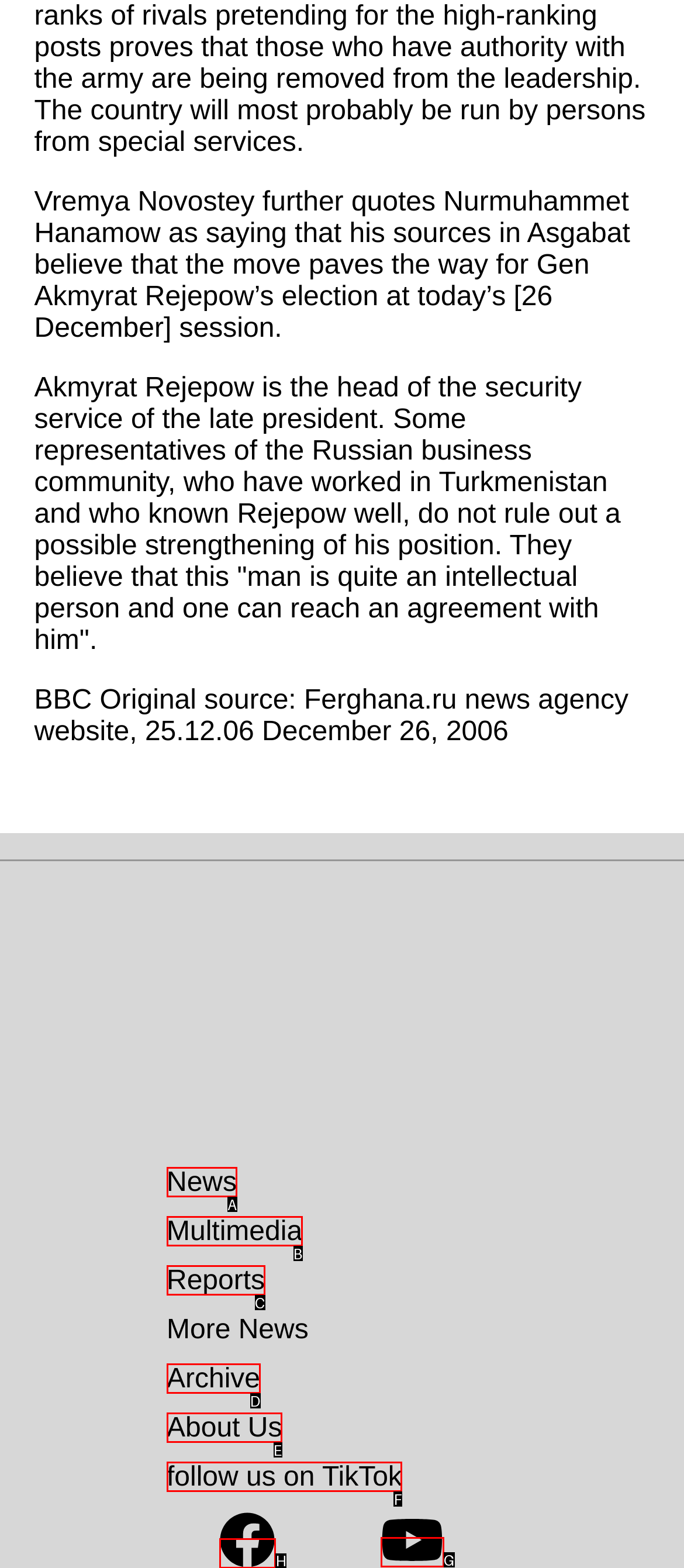Choose the UI element to click on to achieve this task: Visit Facebook page. Reply with the letter representing the selected element.

H